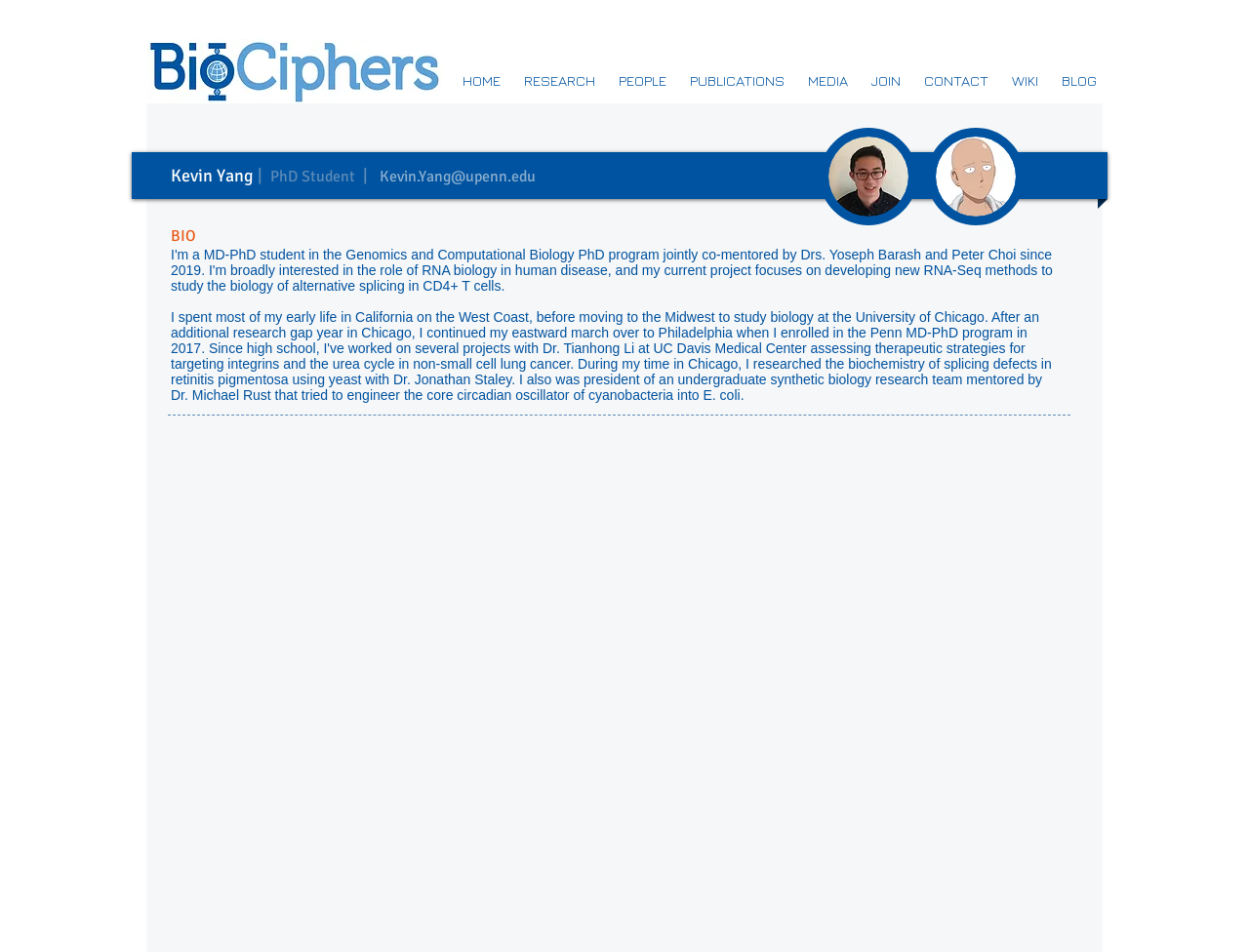What is the section title above the bio description?
Using the image, provide a detailed and thorough answer to the question.

Based on the webpage, I can see that the section title above the bio description is 'BIO', which is indicated by the heading element 'BIO' with bounding box coordinates [0.137, 0.232, 0.25, 0.259].